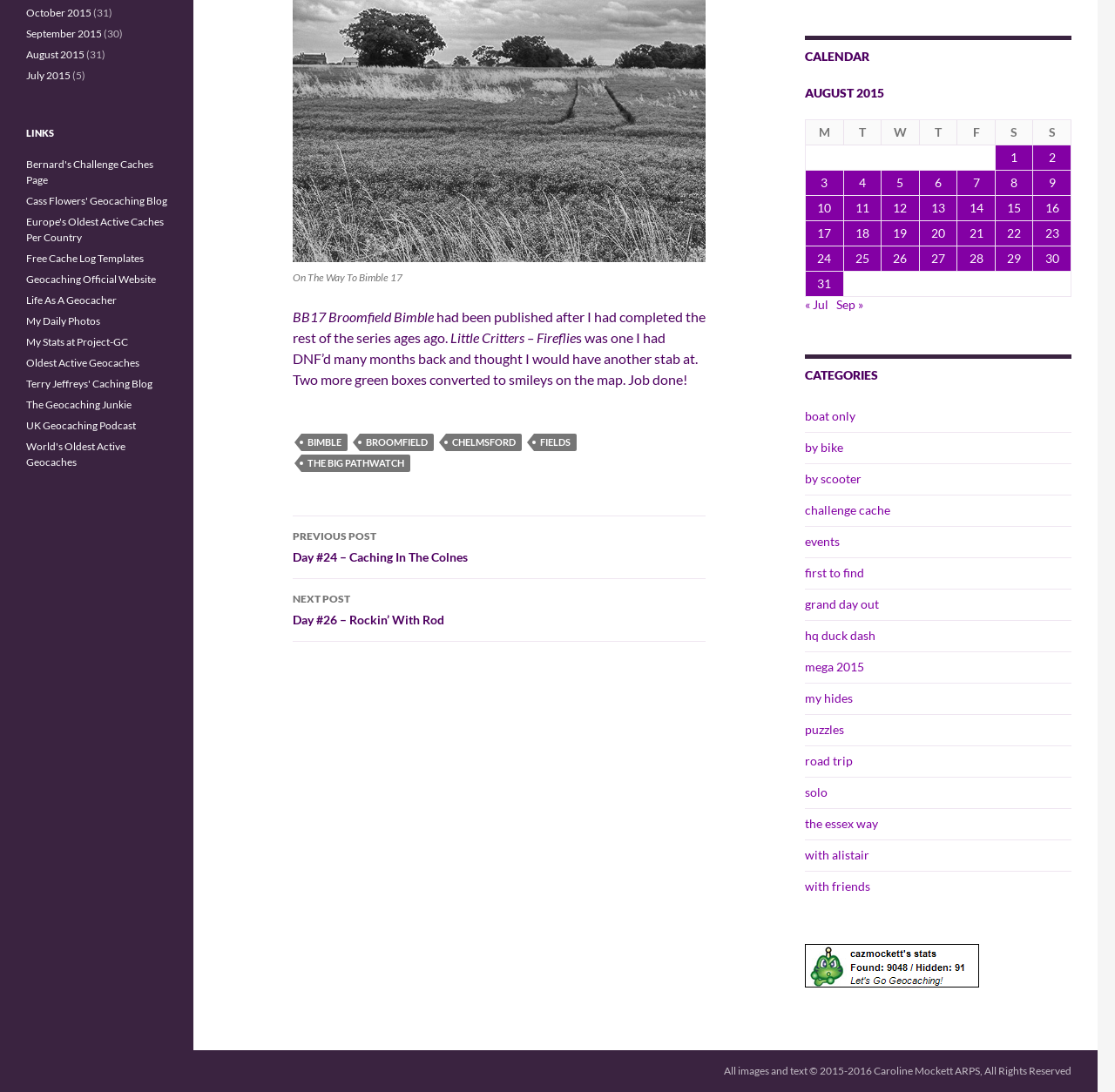Given the element description, predict the bounding box coordinates in the format (top-left x, top-left y, bottom-right x, bottom-right y), using floating point numbers between 0 and 1: September 2015

[0.023, 0.025, 0.091, 0.037]